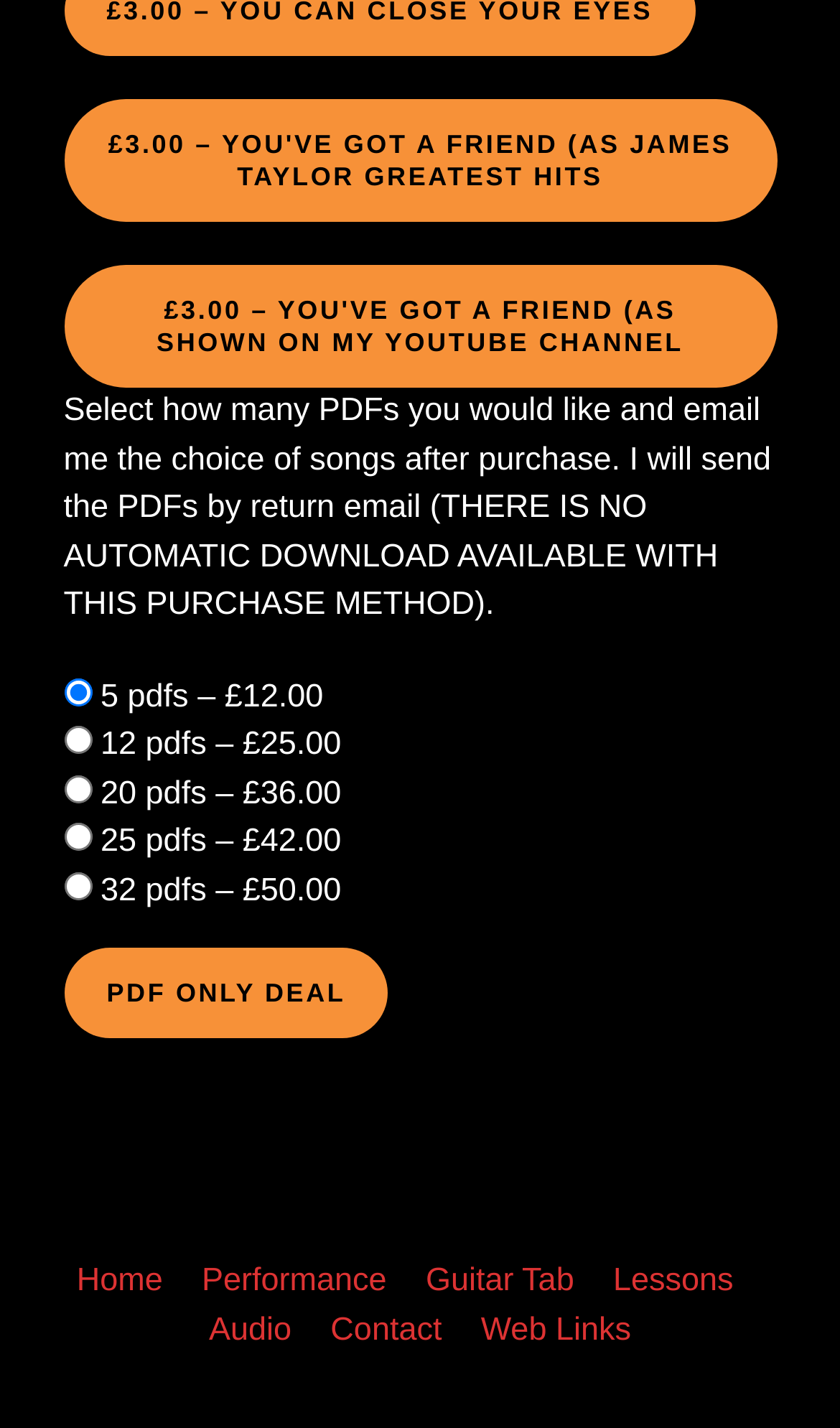Identify the bounding box coordinates of the region I need to click to complete this instruction: "Click the 'YOU'VE GOT A FRIEND' button".

[0.076, 0.07, 0.924, 0.156]